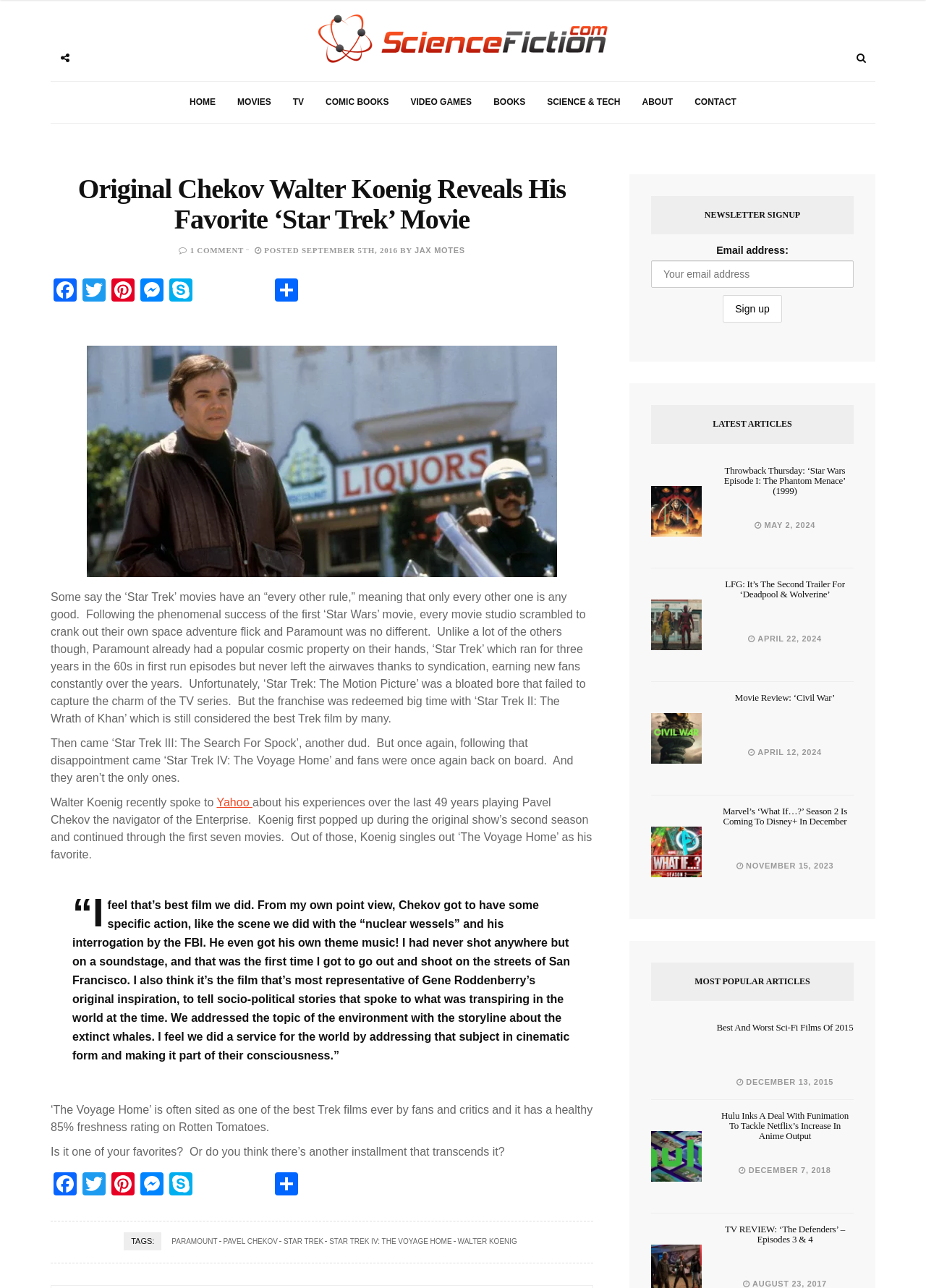Locate the bounding box coordinates of the clickable element to fulfill the following instruction: "Share the article on Facebook". Provide the coordinates as four float numbers between 0 and 1 in the format [left, top, right, bottom].

[0.055, 0.91, 0.086, 0.931]